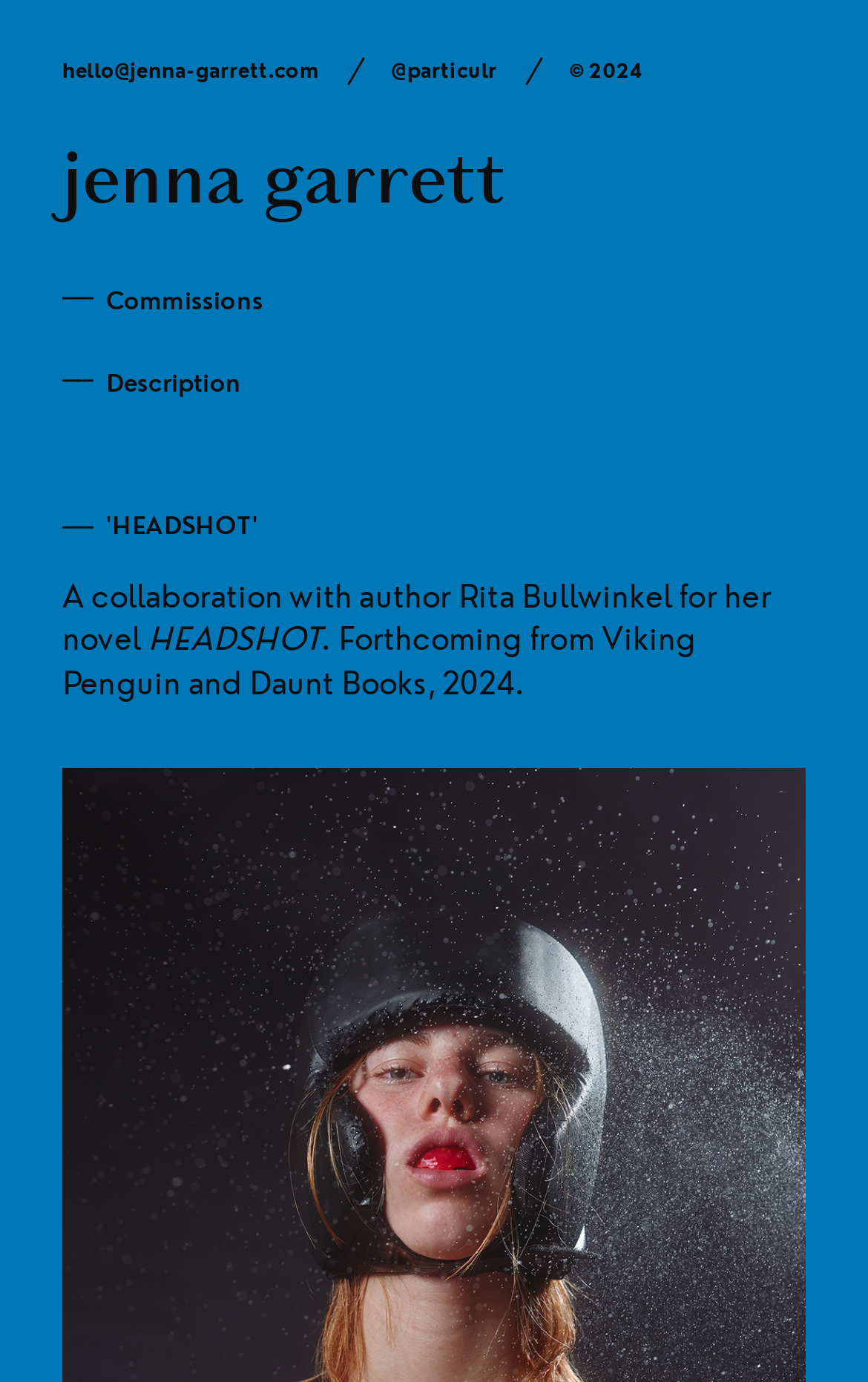Based on the element description Description, identify the bounding box coordinates for the UI element. The coordinates should be in the format (top-left x, top-left y, bottom-right x, bottom-right y) and within the 0 to 1 range.

[0.072, 0.267, 0.278, 0.287]